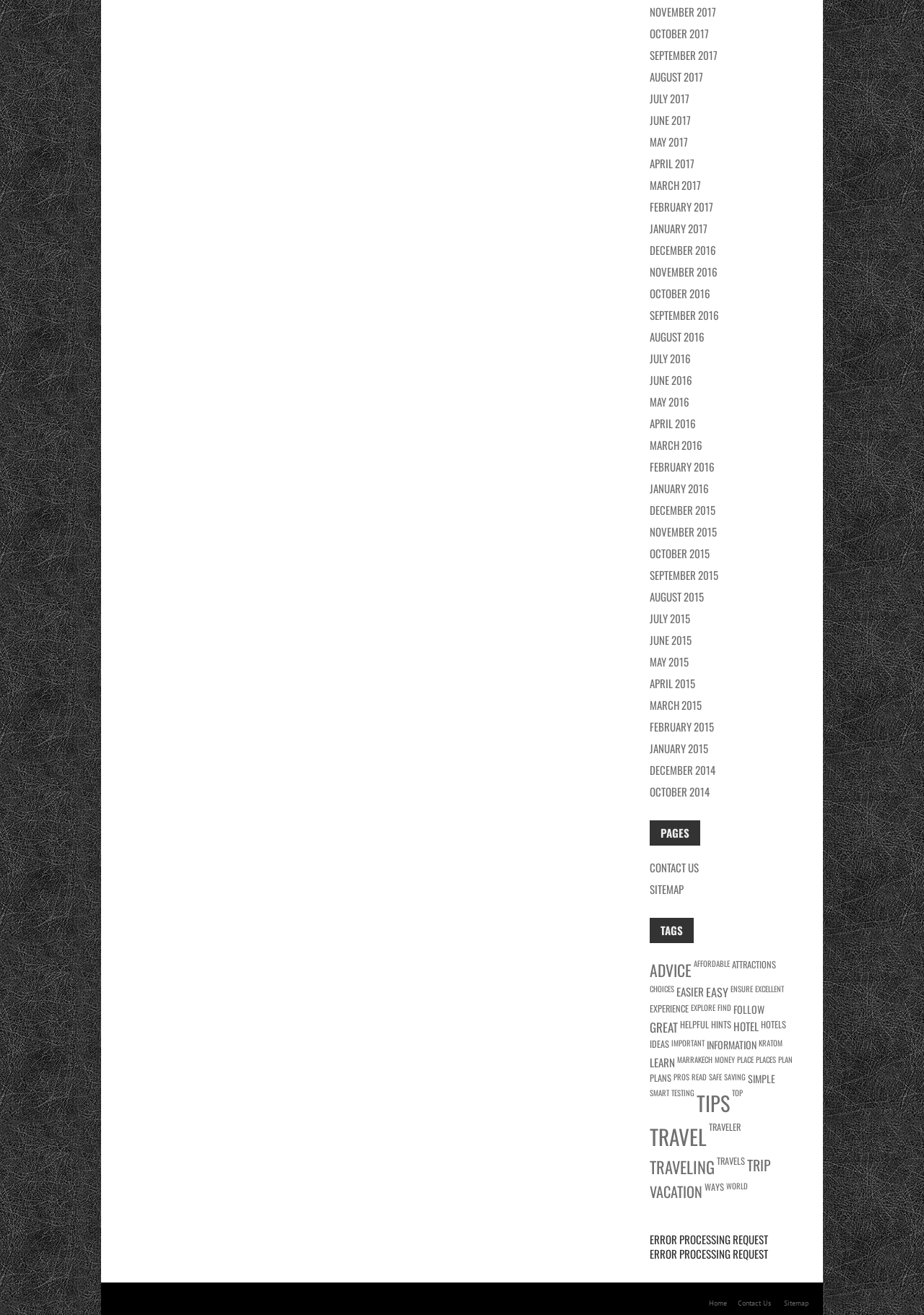Based on the provided description, "name="s" placeholder="Search for" title="Search for"", find the bounding box of the corresponding UI element in the screenshot.

None